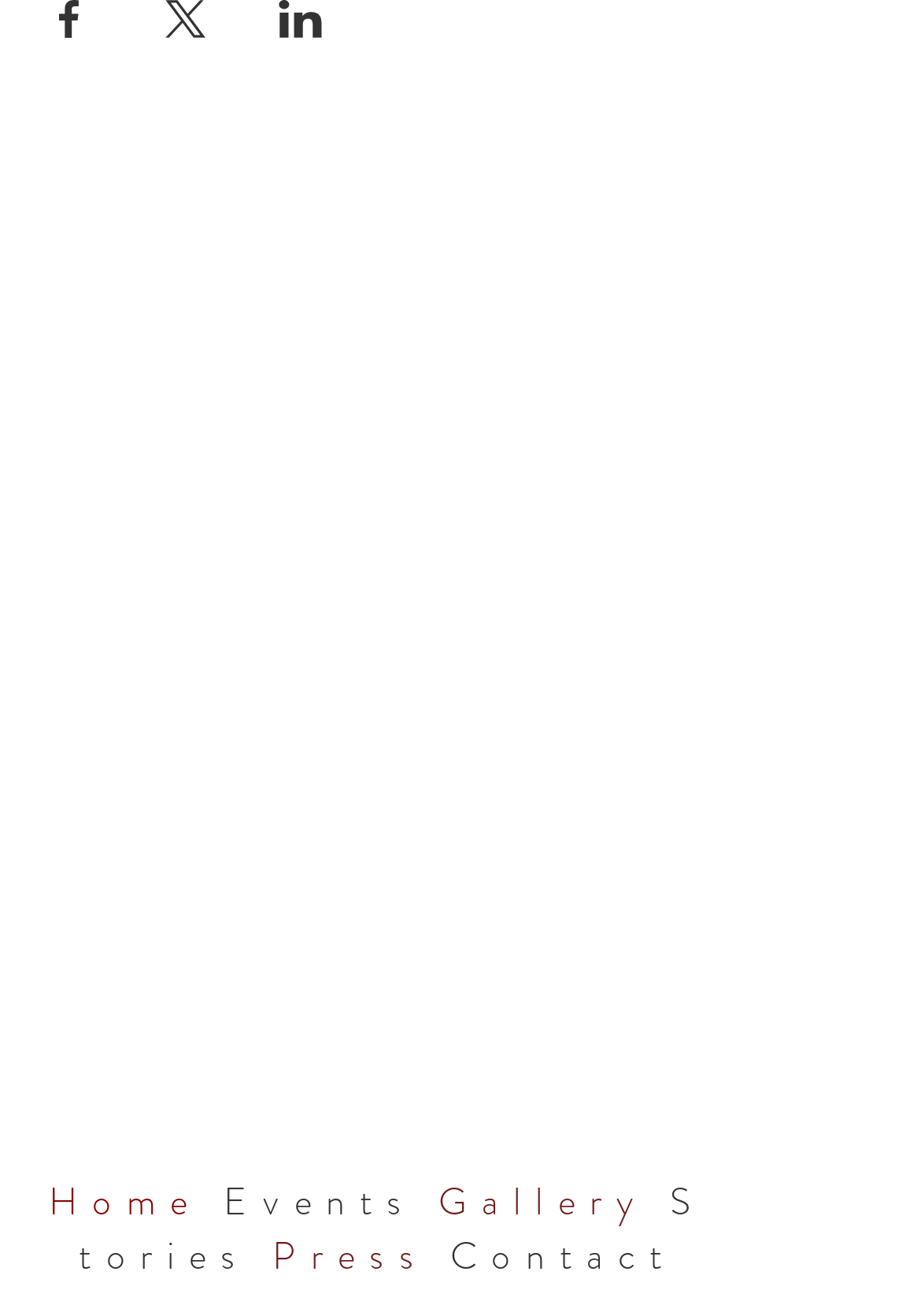Who built the website?
With the help of the image, please provide a detailed response to the question.

The website was built by Krystle Baller Designs, as indicated by the link 'Krystle Baller Designs' at the bottom of the page.